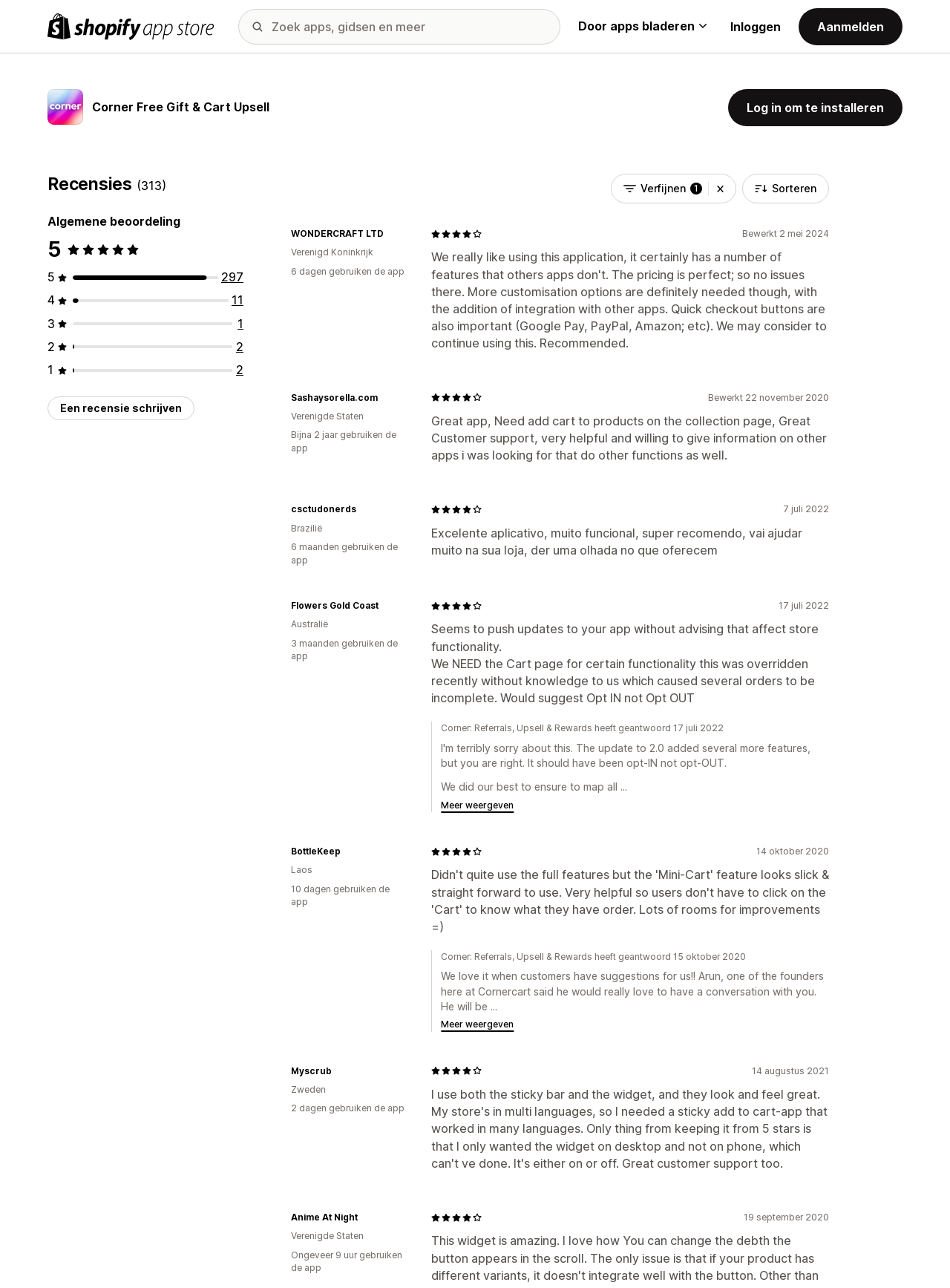Find and provide the bounding box coordinates for the UI element described with: "Een recensie schrijven".

[0.05, 0.308, 0.205, 0.326]